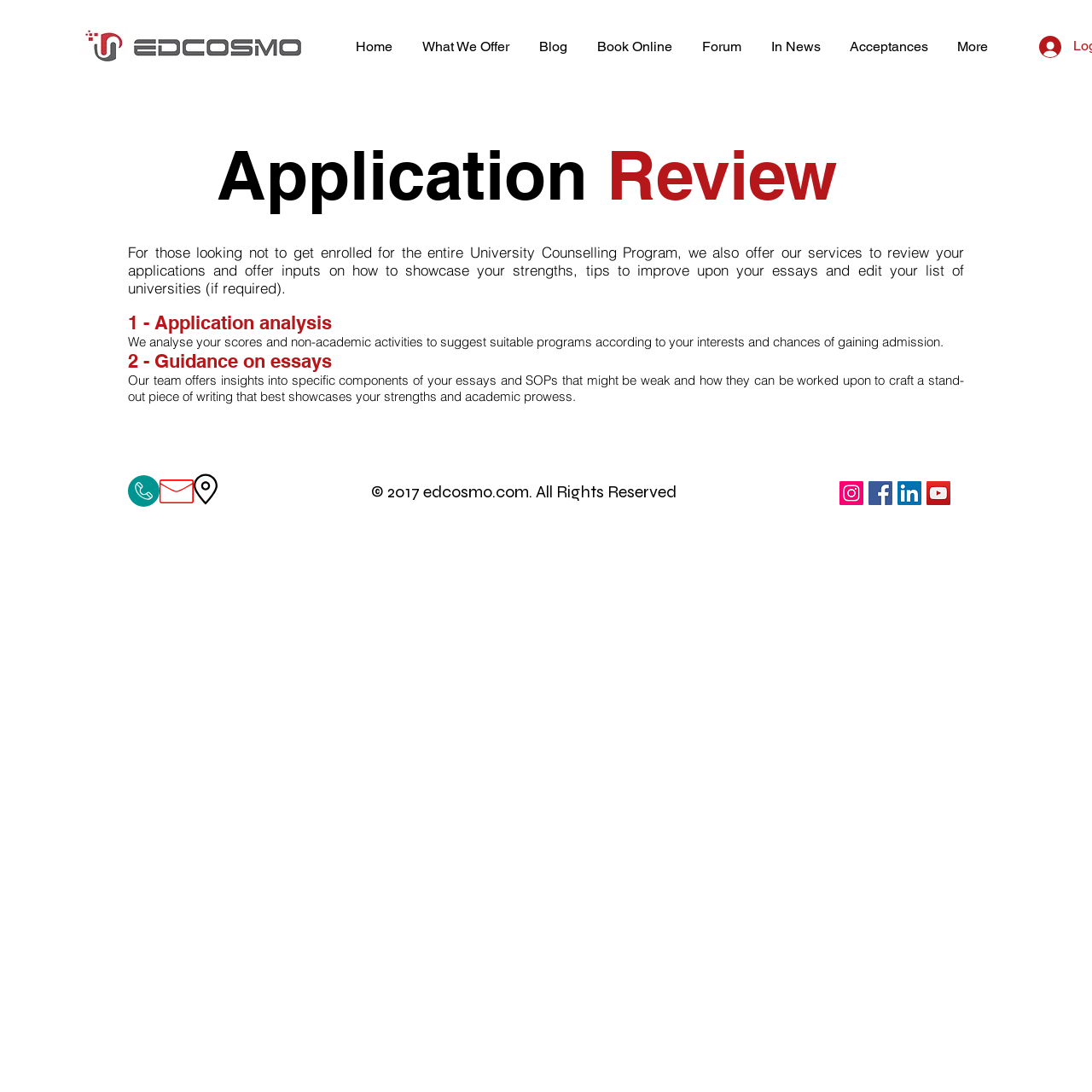How many services are mentioned in the application review?
Using the image as a reference, give a one-word or short phrase answer.

Two